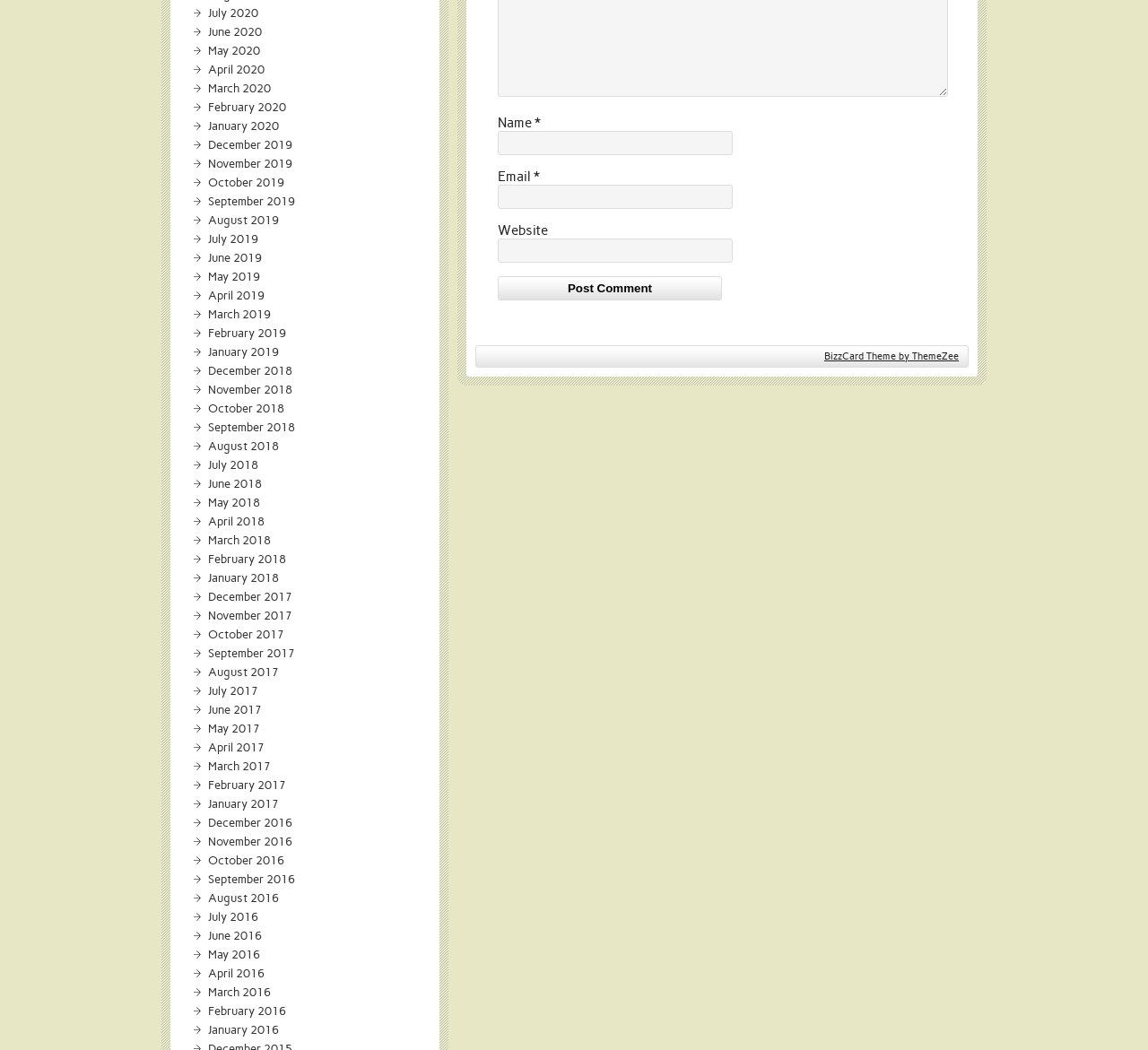Provide the bounding box coordinates of the HTML element this sentence describes: "parent_node: Email * aria-describedby="email-notes" name="email"".

[0.434, 0.176, 0.638, 0.199]